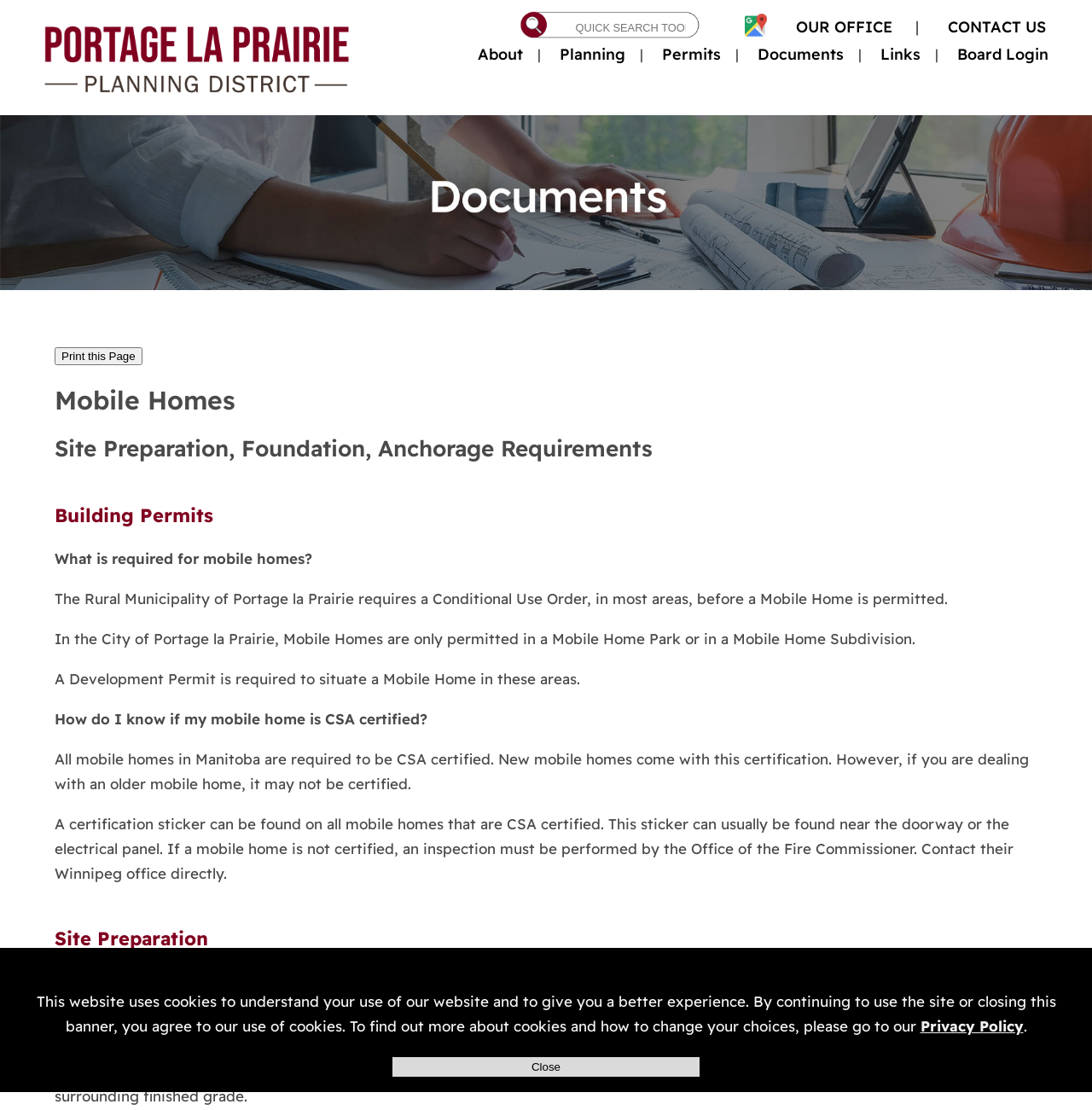Determine the bounding box coordinates for the UI element with the following description: "title="More"". The coordinates should be four float numbers between 0 and 1, represented as [left, top, right, bottom].

None